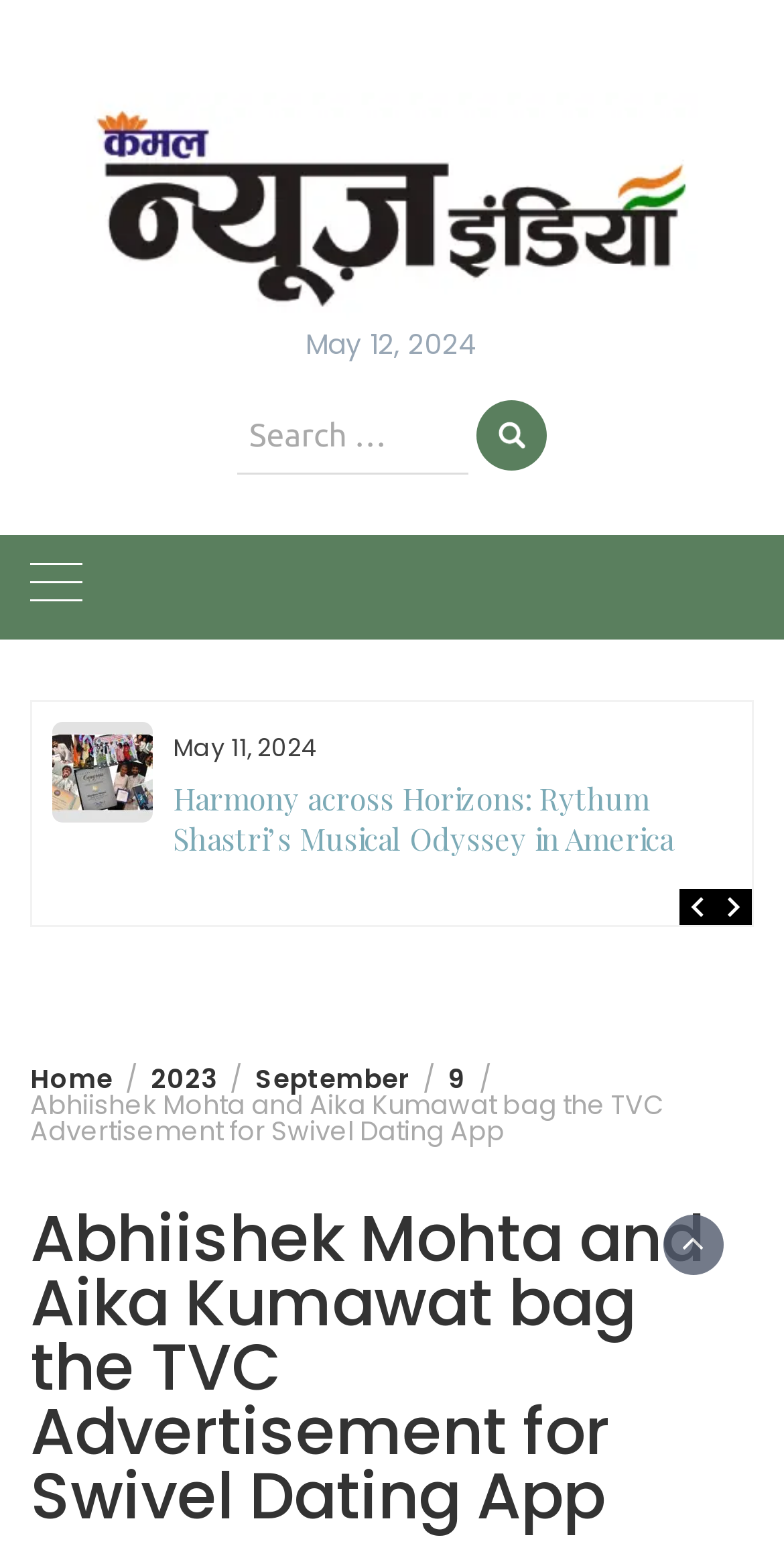Predict the bounding box of the UI element based on the description: "parent_node: May 12, 2024". The coordinates should be four float numbers between 0 and 1, formatted as [left, top, right, bottom].

[0.11, 0.059, 0.89, 0.205]